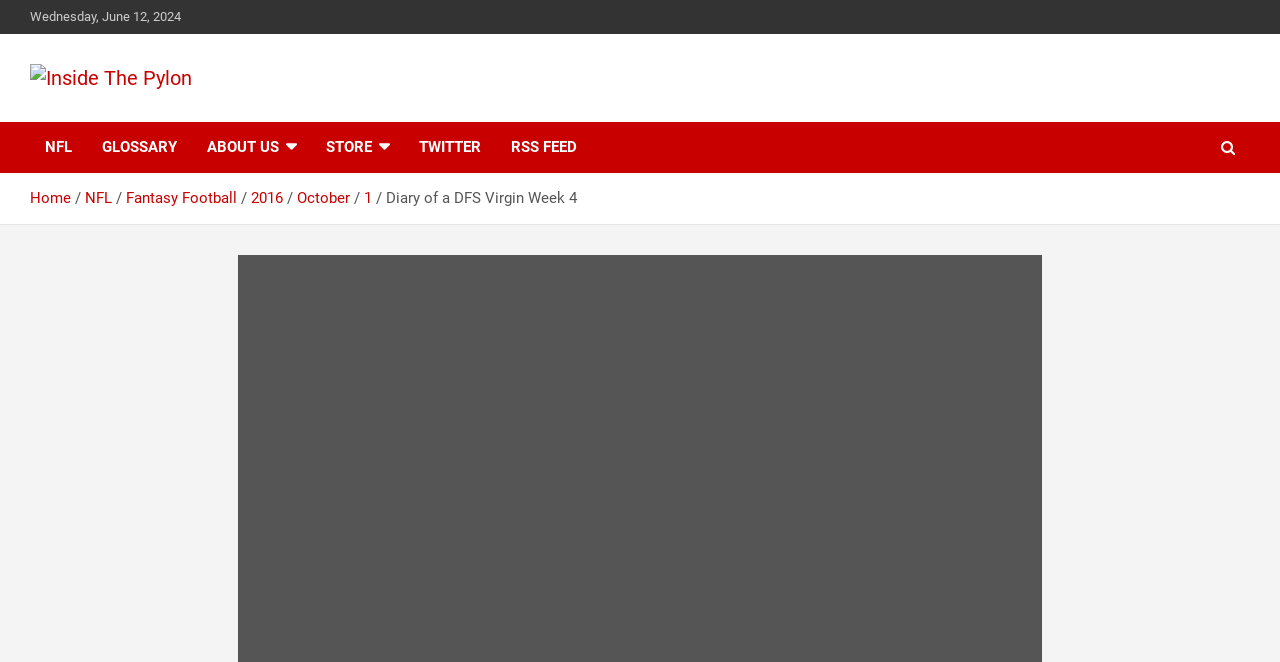Show the bounding box coordinates for the element that needs to be clicked to execute the following instruction: "go to Fantasy Football page". Provide the coordinates in the form of four float numbers between 0 and 1, i.e., [left, top, right, bottom].

[0.098, 0.286, 0.185, 0.313]